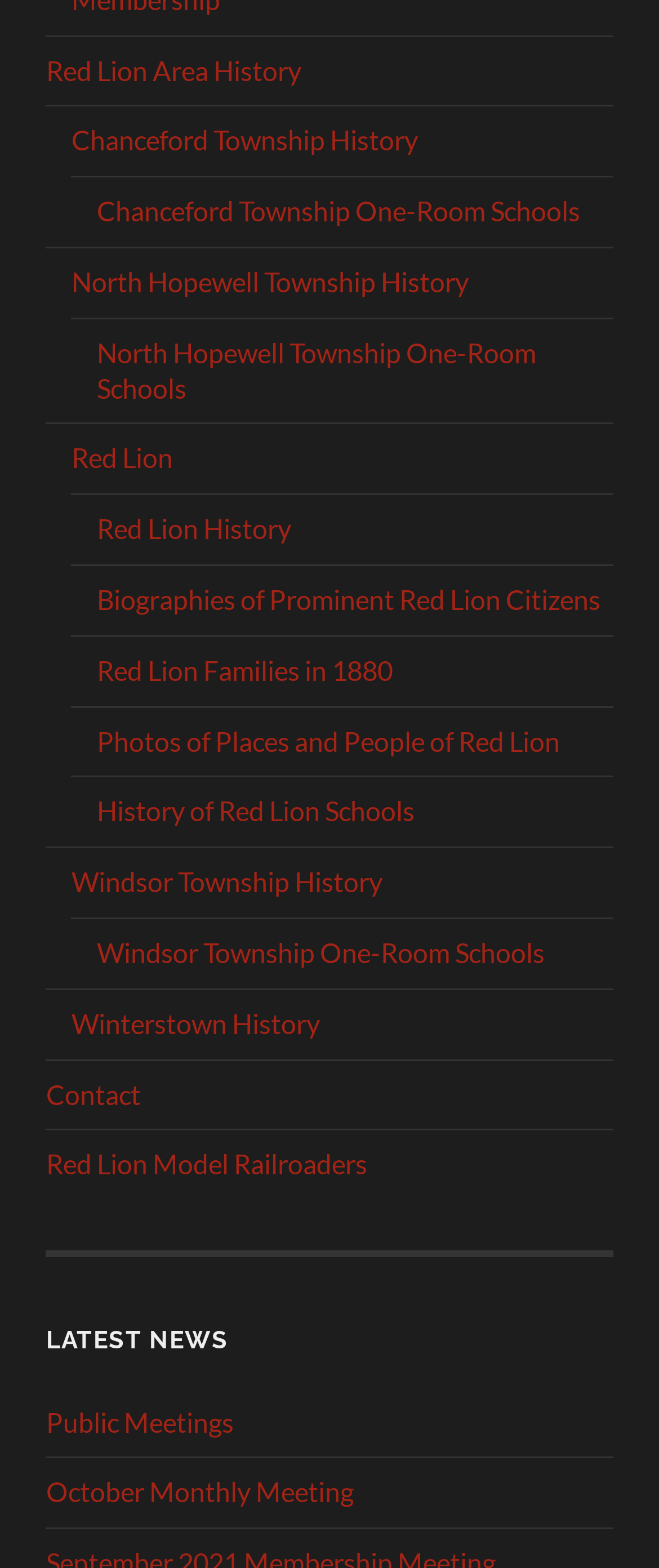Find the bounding box coordinates of the element I should click to carry out the following instruction: "View Red Lion Area History".

[0.07, 0.034, 0.457, 0.055]